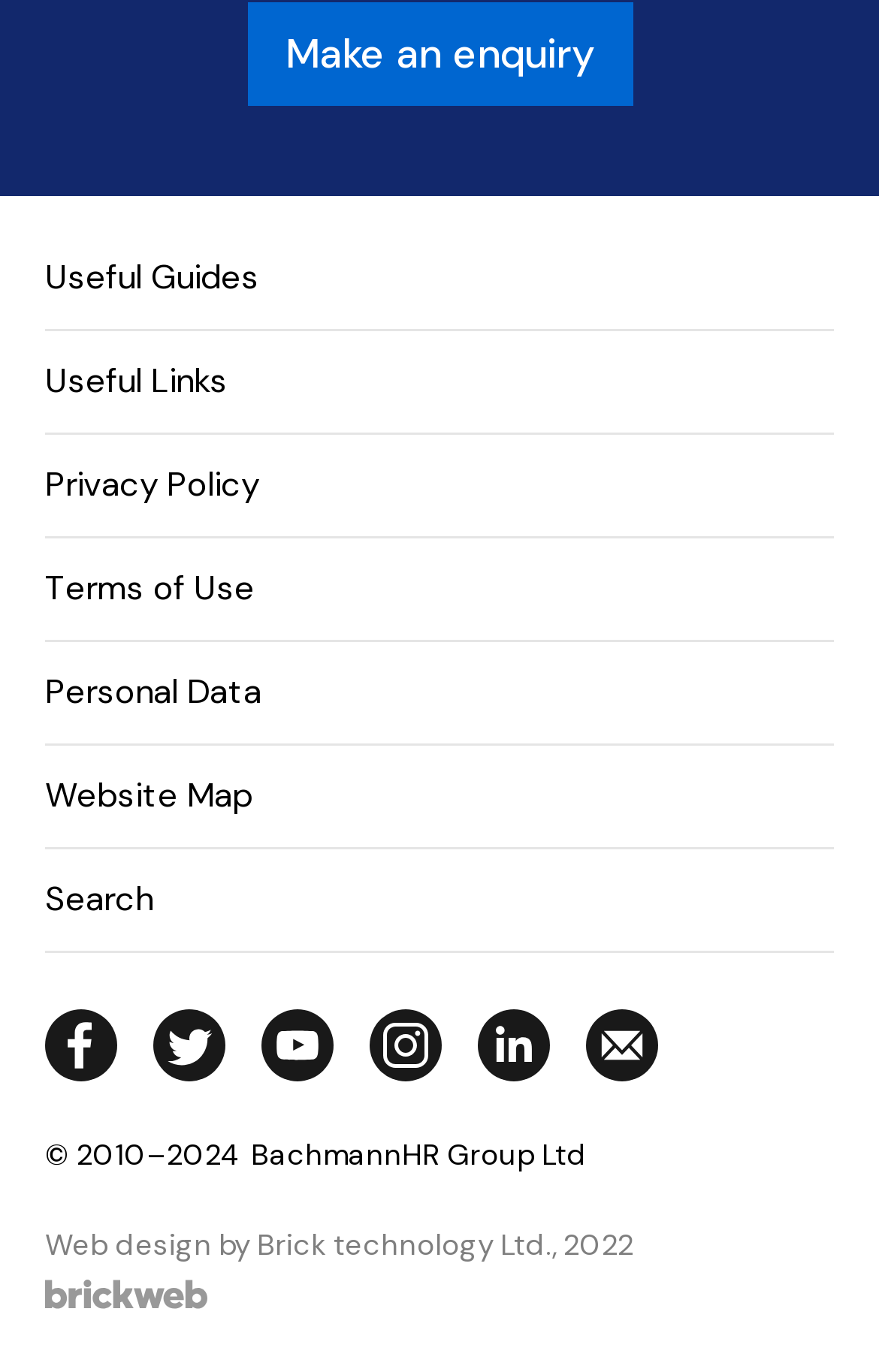Identify the bounding box coordinates of the clickable section necessary to follow the following instruction: "Visit Facebook". The coordinates should be presented as four float numbers from 0 to 1, i.e., [left, top, right, bottom].

[0.031, 0.722, 0.154, 0.801]